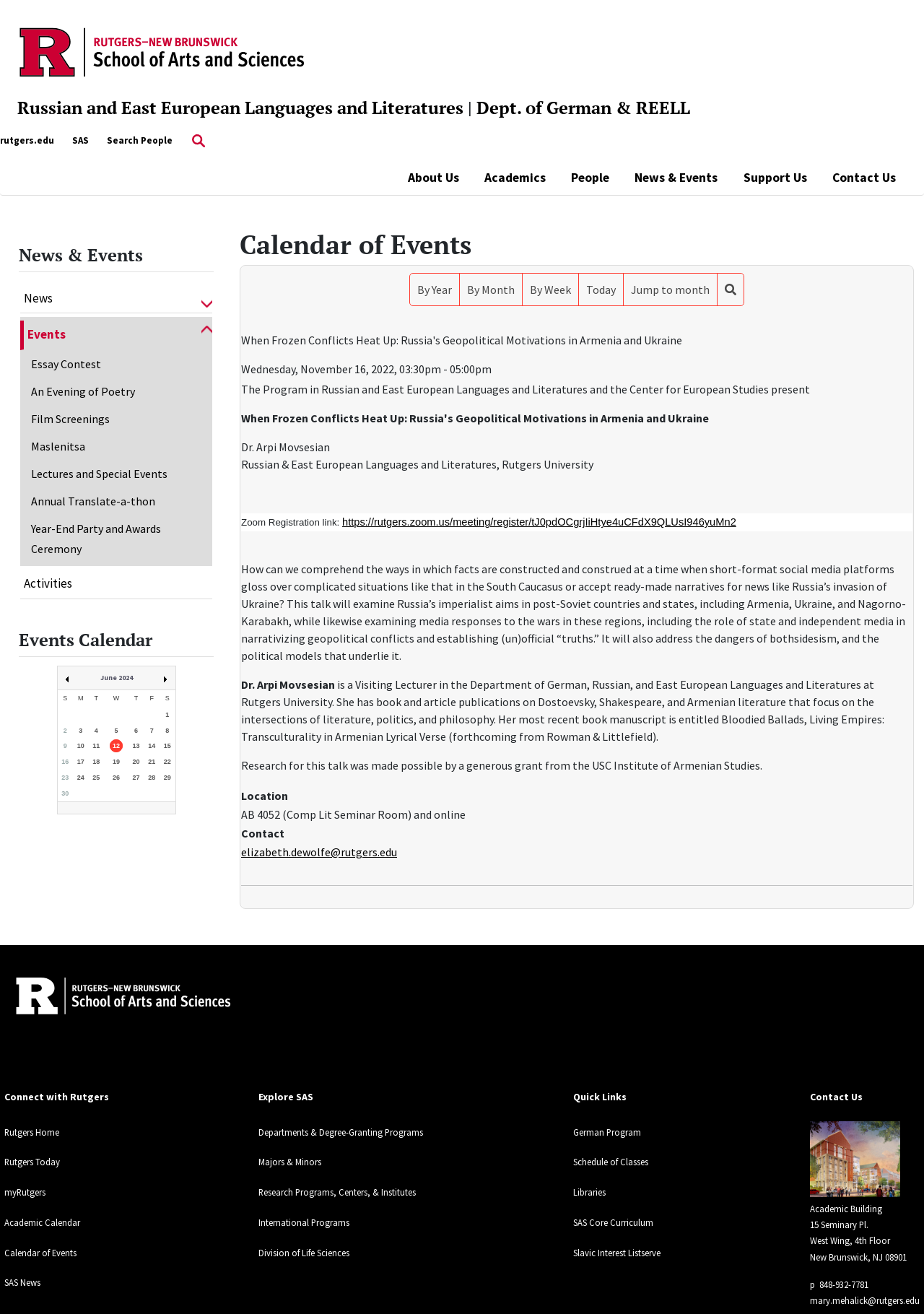Using the webpage screenshot and the element description parent_node: Events aria-label="ACCORDEONMENUCK_TOGGLER_LABEL", determine the bounding box coordinates. Specify the coordinates in the format (top-left x, top-left y, bottom-right x, bottom-right y) with values ranging from 0 to 1.

[0.218, 0.244, 0.23, 0.266]